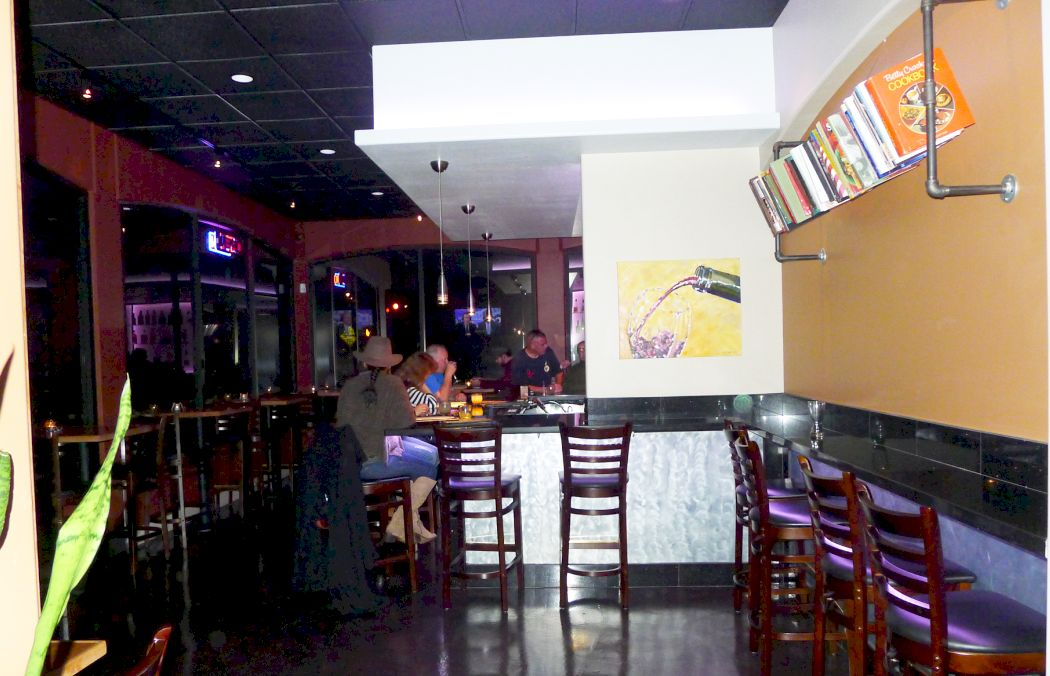Offer a detailed narrative of what is shown in the image.

The image features a cozy bar scene with a modern and sleek ambiance. Dark walls subtly complement the contemporary design, while the warm lighting creates an inviting atmosphere. A group of patrons can be seen enjoying their time at the bar, with one person seated and wearing a hat, adding a casual vibe to the setting. 

On the wall behind the bar, a vibrant painting depicting a wine bottle pouring into a glass stands out, hinting at the establishment's emphasis on fine beverages. Above the bar, unique fixtures illuminate the area, enhancing the overall aesthetic. To the right, shelves stacked with colorful cookbooks suggest a blend of culinary and mixology experiences. Large windows reveal glimpses of the outside world, while the bar's sleek design seamlessly combines comfort and style, making it a perfect spot to unwind.